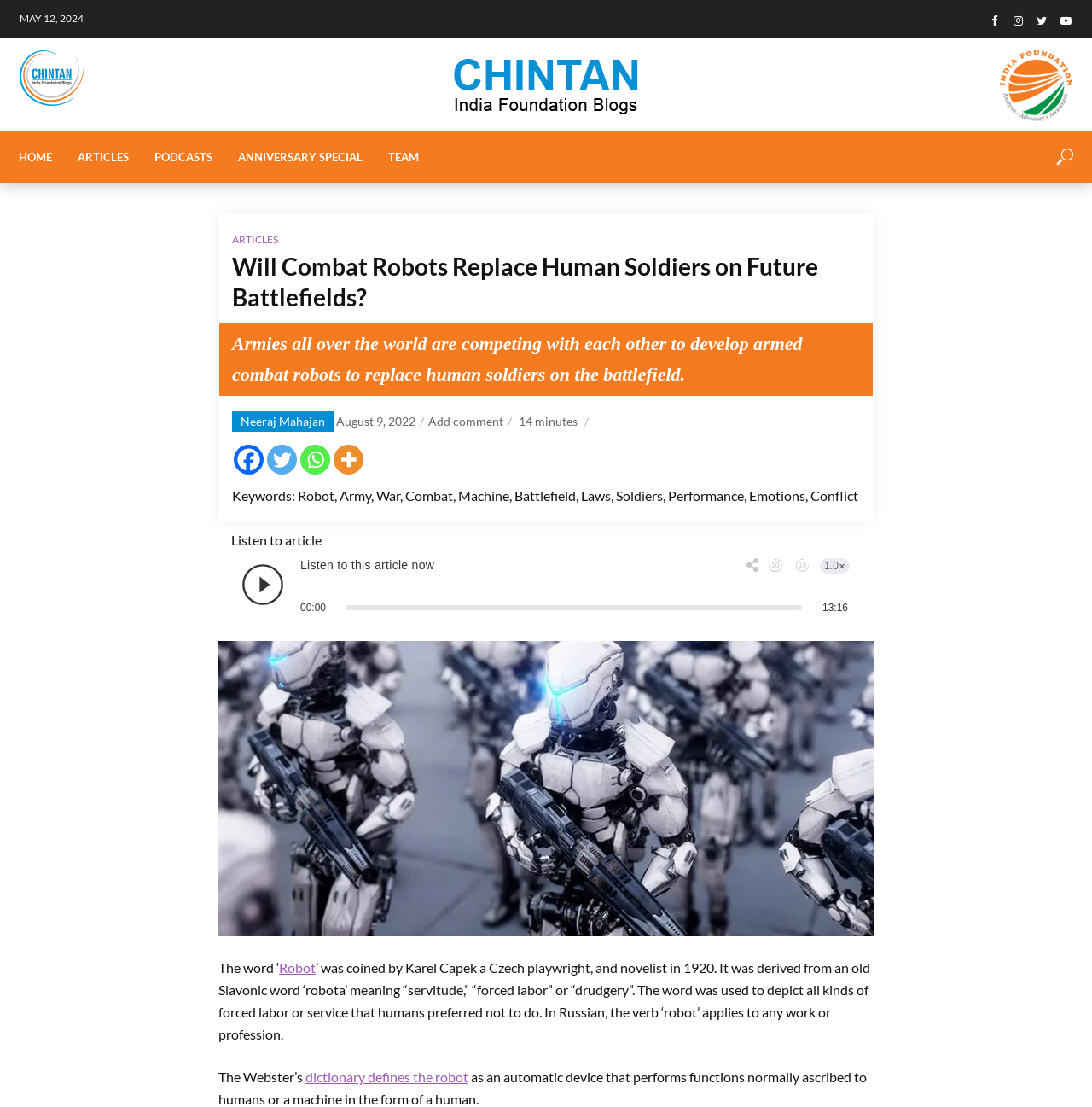Determine the bounding box coordinates of the region to click in order to accomplish the following instruction: "Click the 'copy a link to this post to clipboard' button". Provide the coordinates as four float numbers between 0 and 1, specifically [left, top, right, bottom].

None